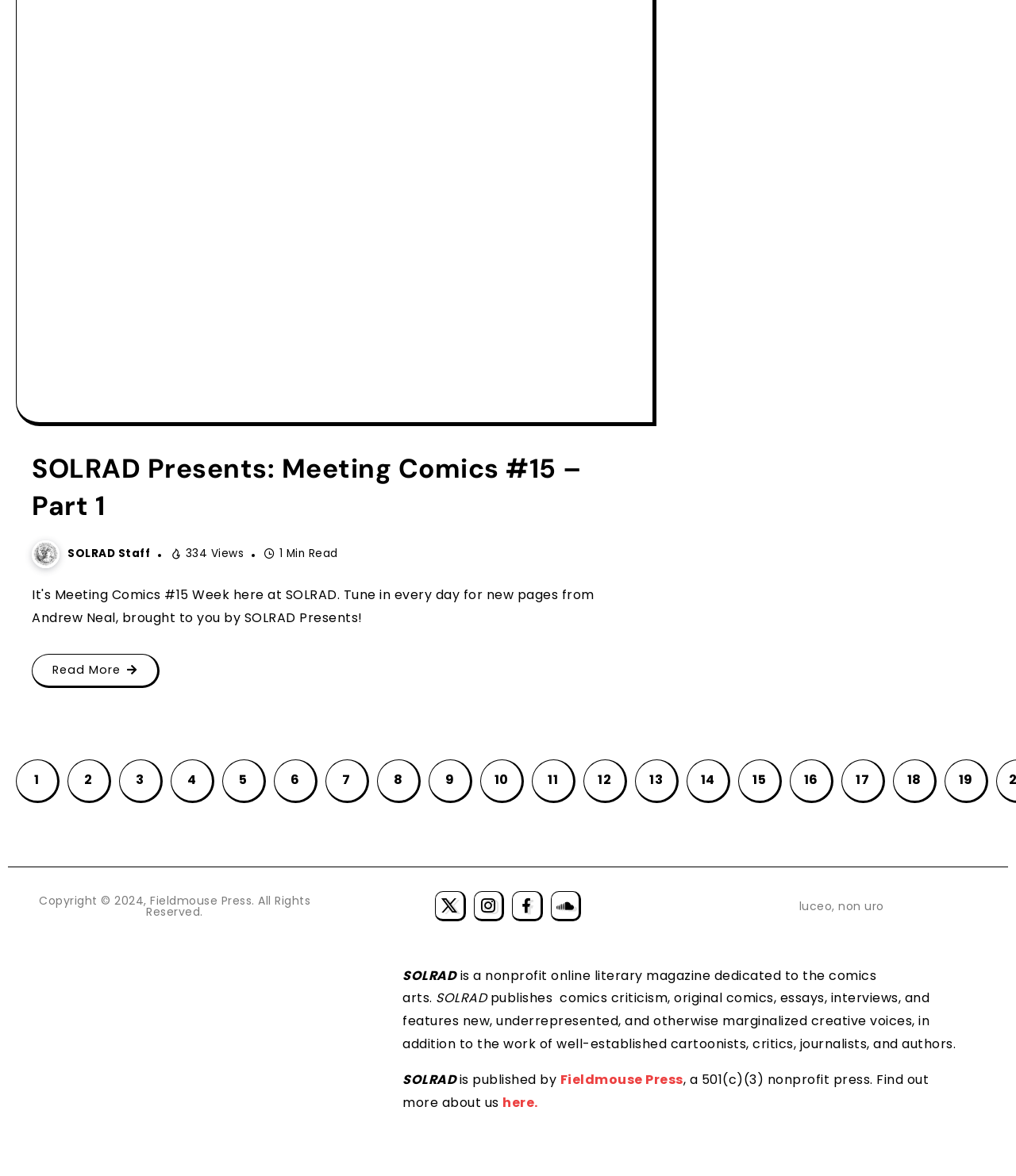Determine the bounding box coordinates of the UI element described by: "aria-label="Advertisement" name="aswift_0" title="Advertisement"".

None